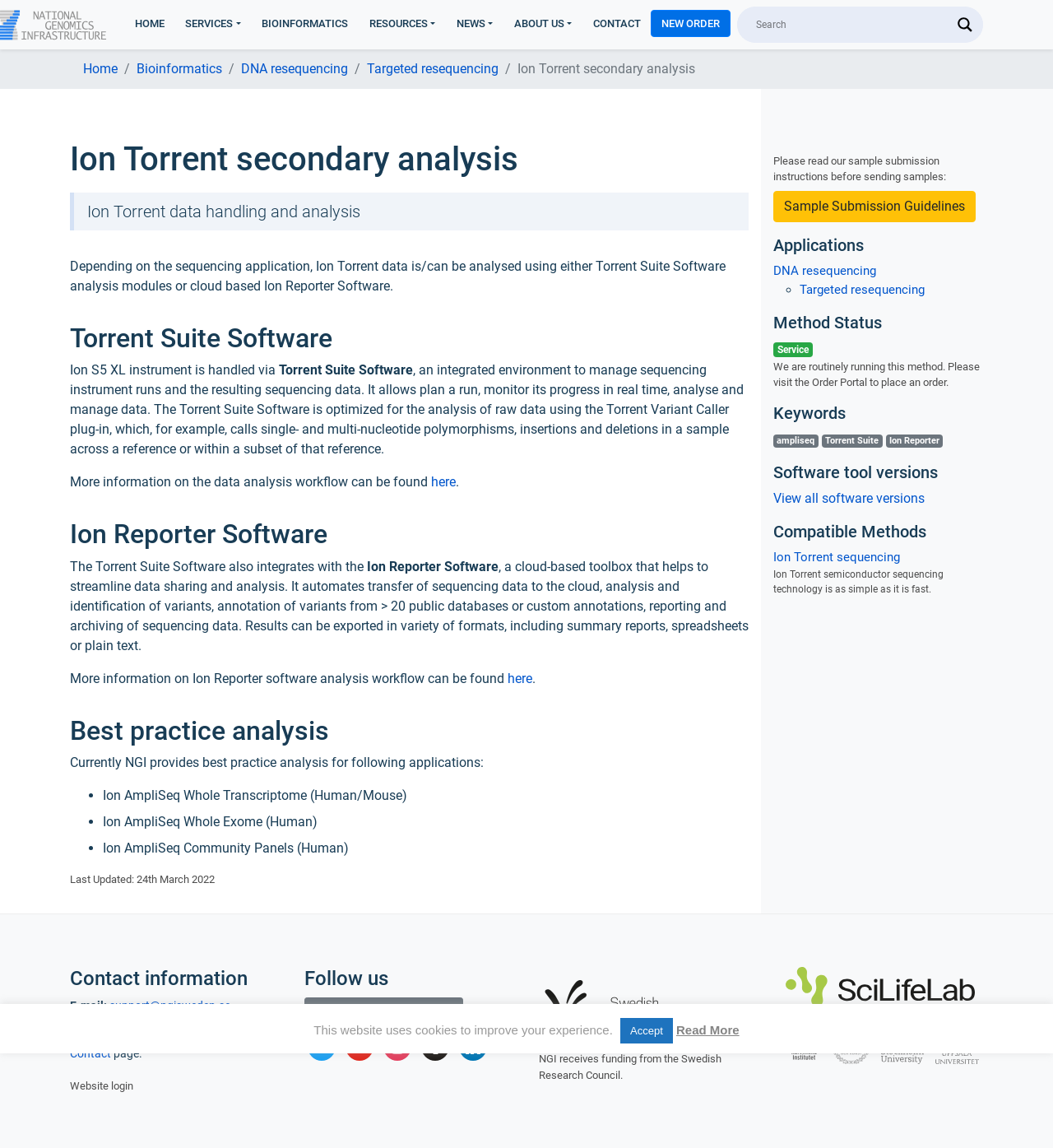Using the webpage screenshot, find the UI element described by Sign up to our newsletter. Provide the bounding box coordinates in the format (top-left x, top-left y, bottom-right x, bottom-right y), ensuring all values are floating point numbers between 0 and 1.

[0.289, 0.869, 0.44, 0.891]